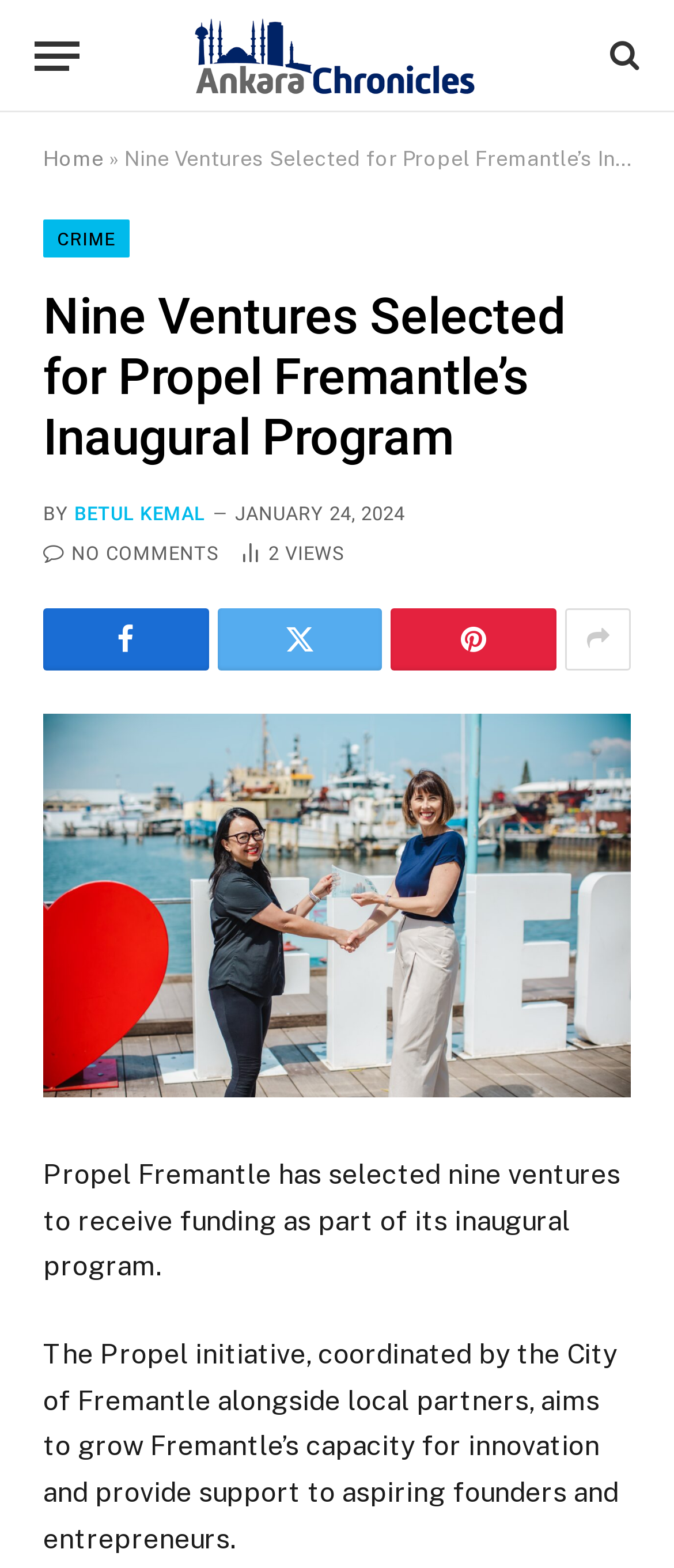Determine the bounding box coordinates for the element that should be clicked to follow this instruction: "Visit Ankara Chronicles homepage". The coordinates should be given as four float numbers between 0 and 1, in the format [left, top, right, bottom].

[0.283, 0.0, 0.717, 0.071]